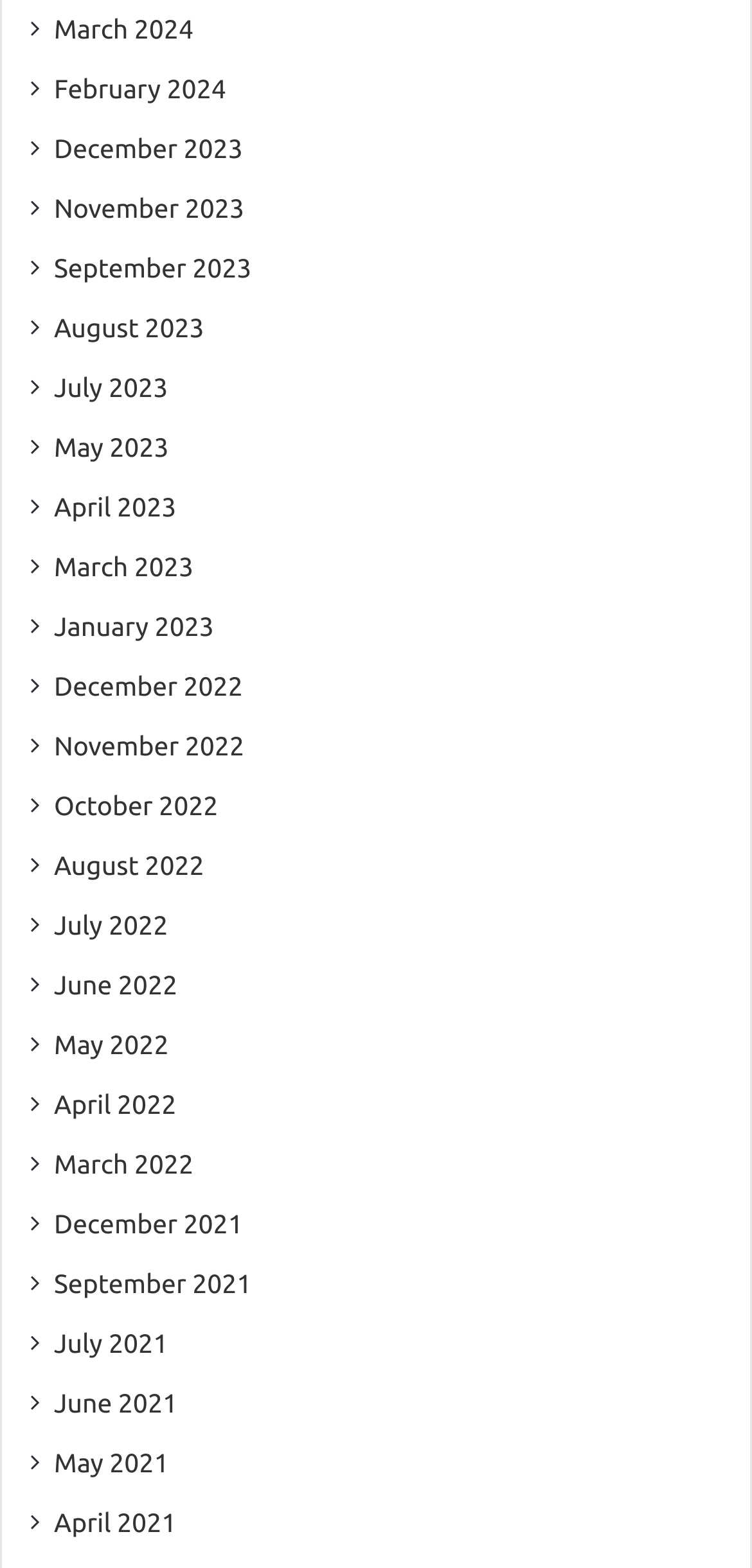How many months are listed on the webpage?
We need a detailed and exhaustive answer to the question. Please elaborate.

I counted the number of links on the webpage, each representing a month, and found 16 links.